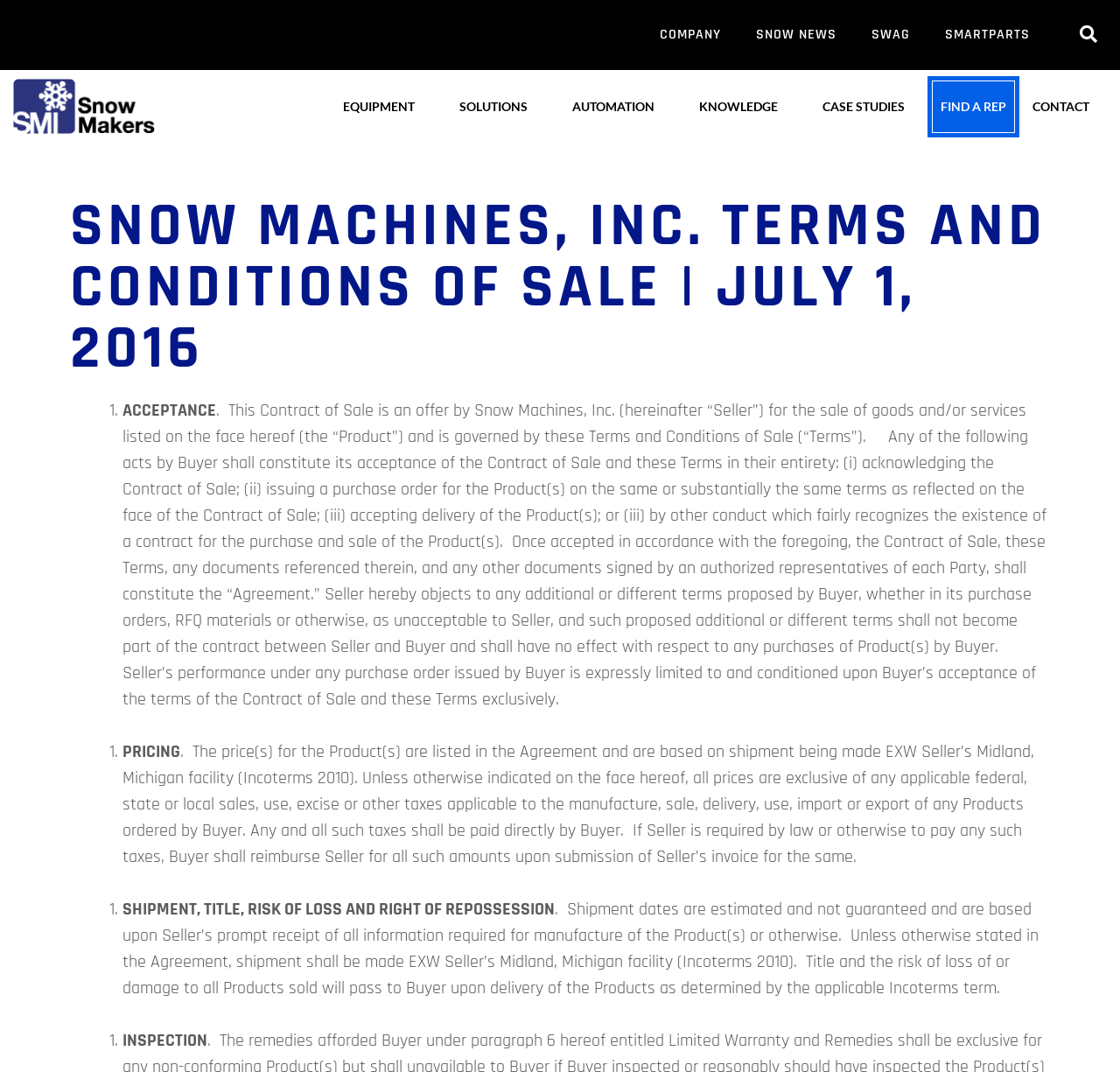Bounding box coordinates are specified in the format (top-left x, top-left y, bottom-right x, bottom-right y). All values are floating point numbers bounded between 0 and 1. Please provide the bounding box coordinate of the region this sentence describes: EQUIPMENT

[0.291, 0.075, 0.395, 0.124]